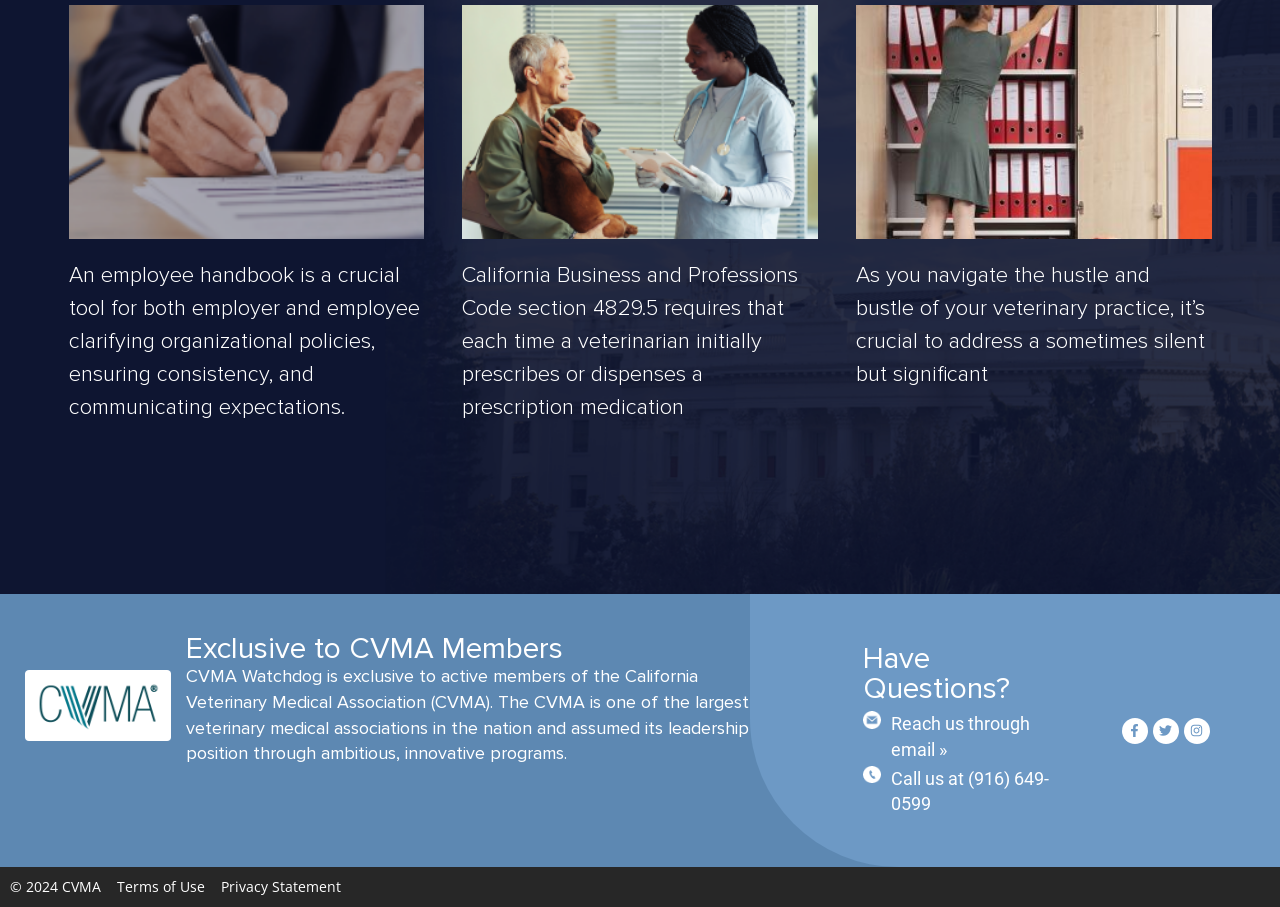Use a single word or phrase to answer the question: What is required by California Business and Professions Code section 4829.5?

Prescription medication information